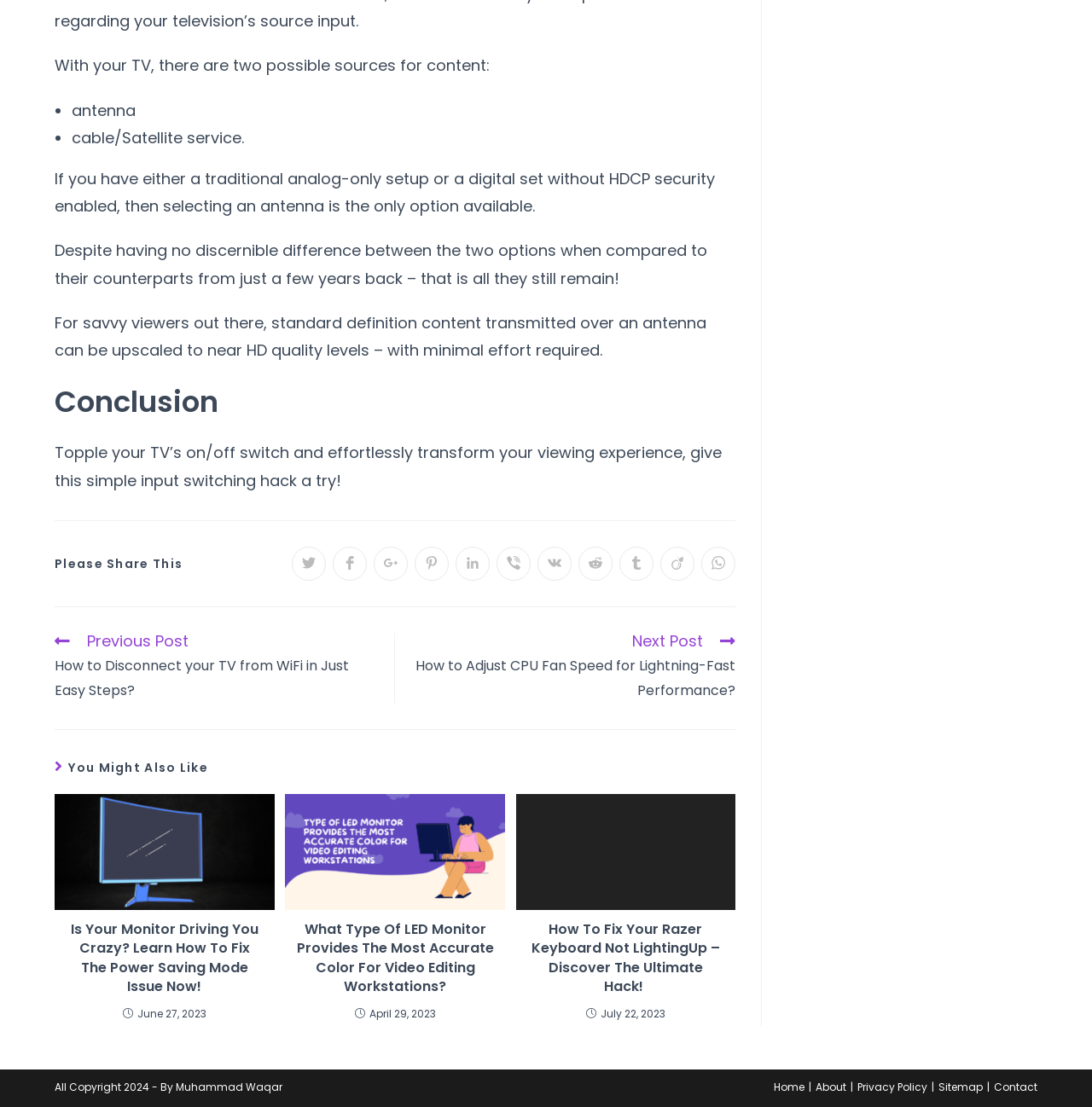What are the two possible sources for content on a TV?
Using the image as a reference, answer with just one word or a short phrase.

antenna and cable/Satellite service